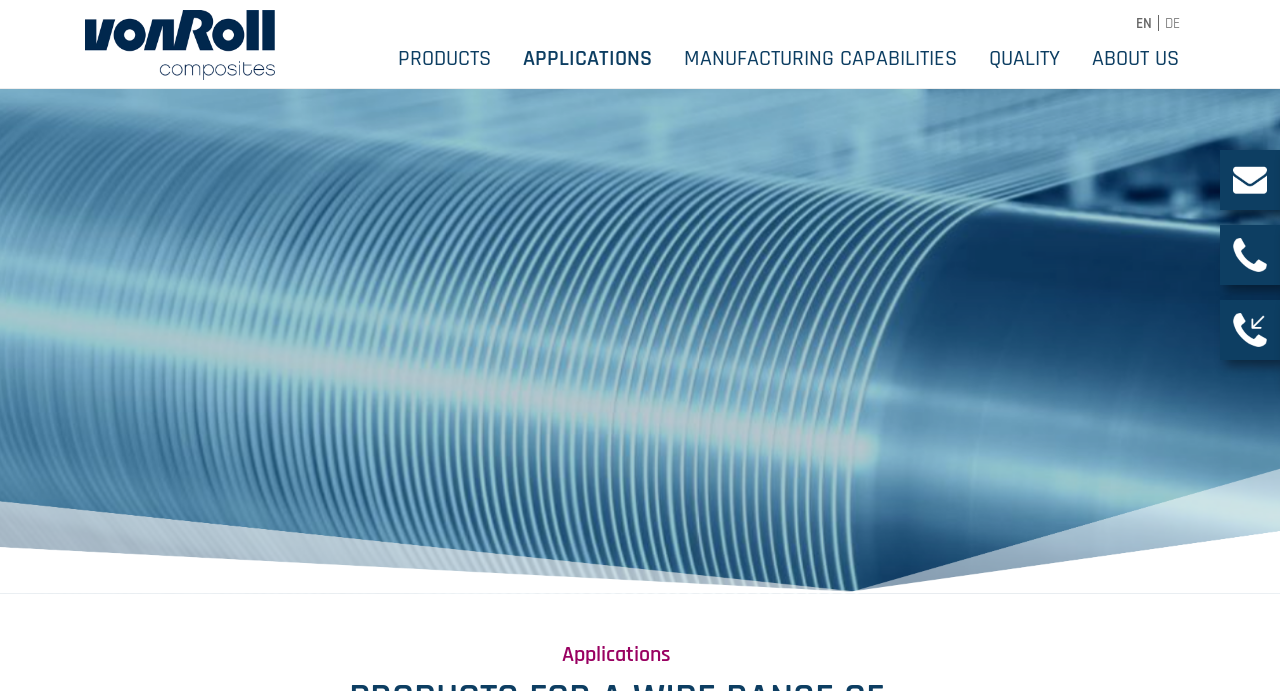Kindly provide the bounding box coordinates of the section you need to click on to fulfill the given instruction: "Click the Von Roll logo".

[0.066, 0.014, 0.215, 0.115]